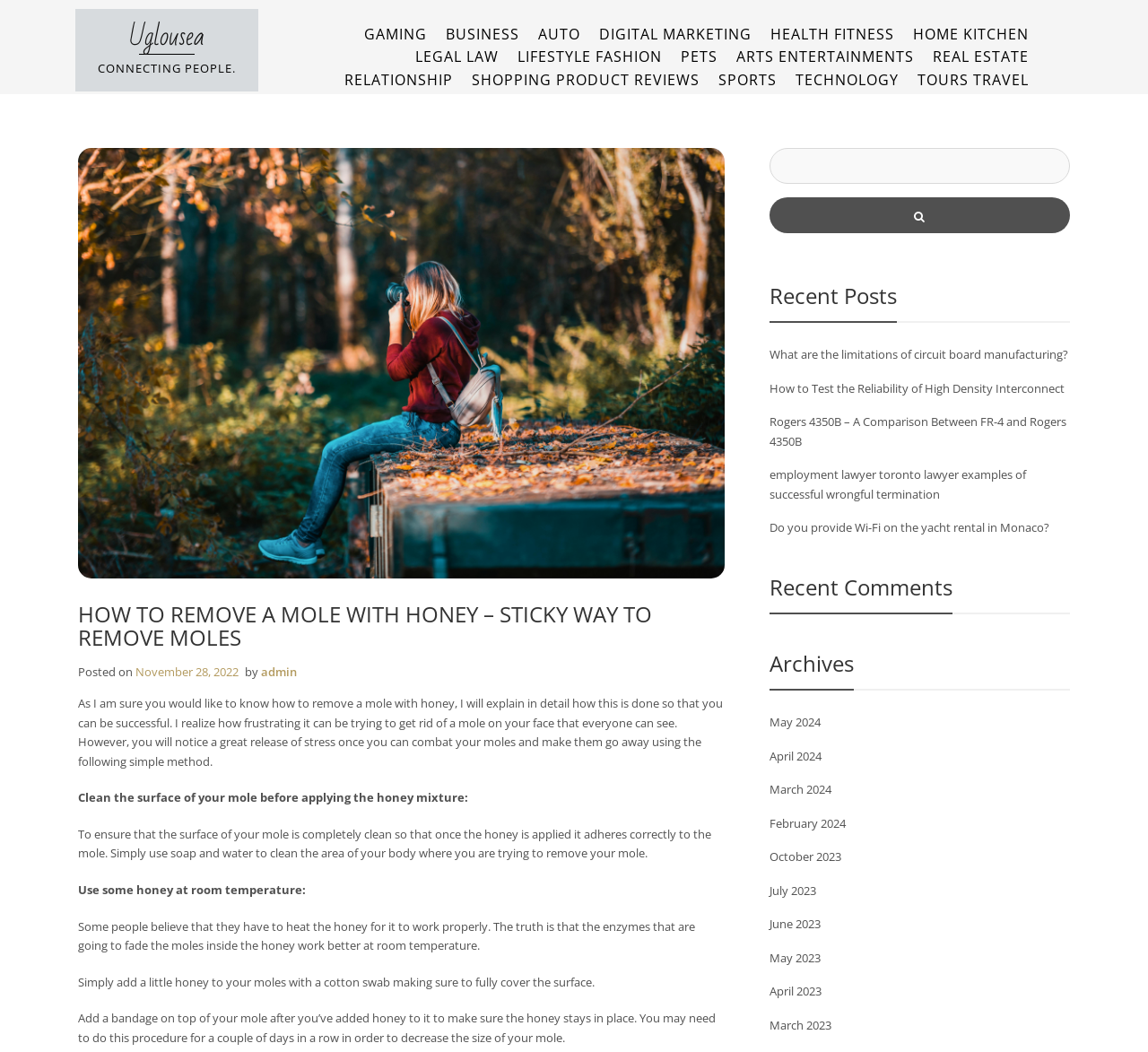Give a detailed account of the webpage, highlighting key information.

This webpage is about removing moles with honey, with a focus on a specific method. At the top, there is a navigation menu with various categories such as gaming, business, auto, and more. Below the navigation menu, there is a header section with the title "How to Remove a Mole with Honey - Sticky Way to Remove Moles" and a subheading with the date "November 28, 2022" and the author "admin".

The main content of the webpage is divided into several sections. The first section explains the importance of cleaning the surface of the mole before applying the honey mixture. The second section discusses the use of honey at room temperature and how to apply it to the mole. The third section provides additional tips on how to ensure the honey stays in place and how to repeat the process for a few days to decrease the size of the mole.

On the right side of the webpage, there is a sidebar with several sections. The first section is a search bar with a magnifying glass icon. Below the search bar, there is a section titled "Recent Posts" with links to several articles on various topics such as circuit board manufacturing, wrongful termination, and yacht rental in Monaco. Further down, there is a section titled "Recent Comments" and another section titled "Archives" with links to articles from different months.

Overall, the webpage provides a detailed guide on how to remove moles with honey, along with some additional resources and links to other articles on the sidebar.